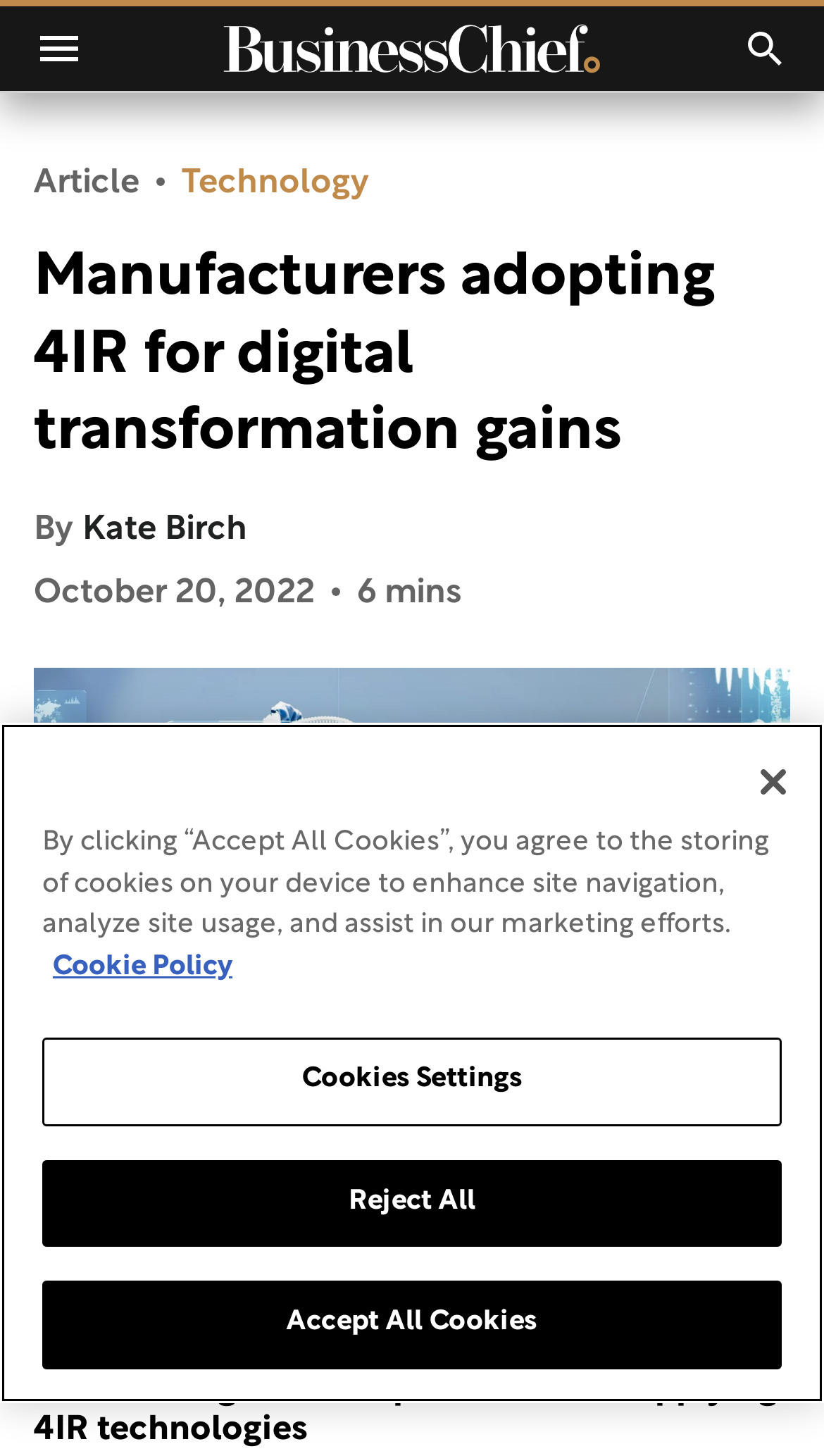What is the main topic of the article?
Kindly offer a detailed explanation using the data available in the image.

The main topic of the article can be found by looking at the heading of the article, which is 'Manufacturers adopting 4IR for digital transformation gains'.